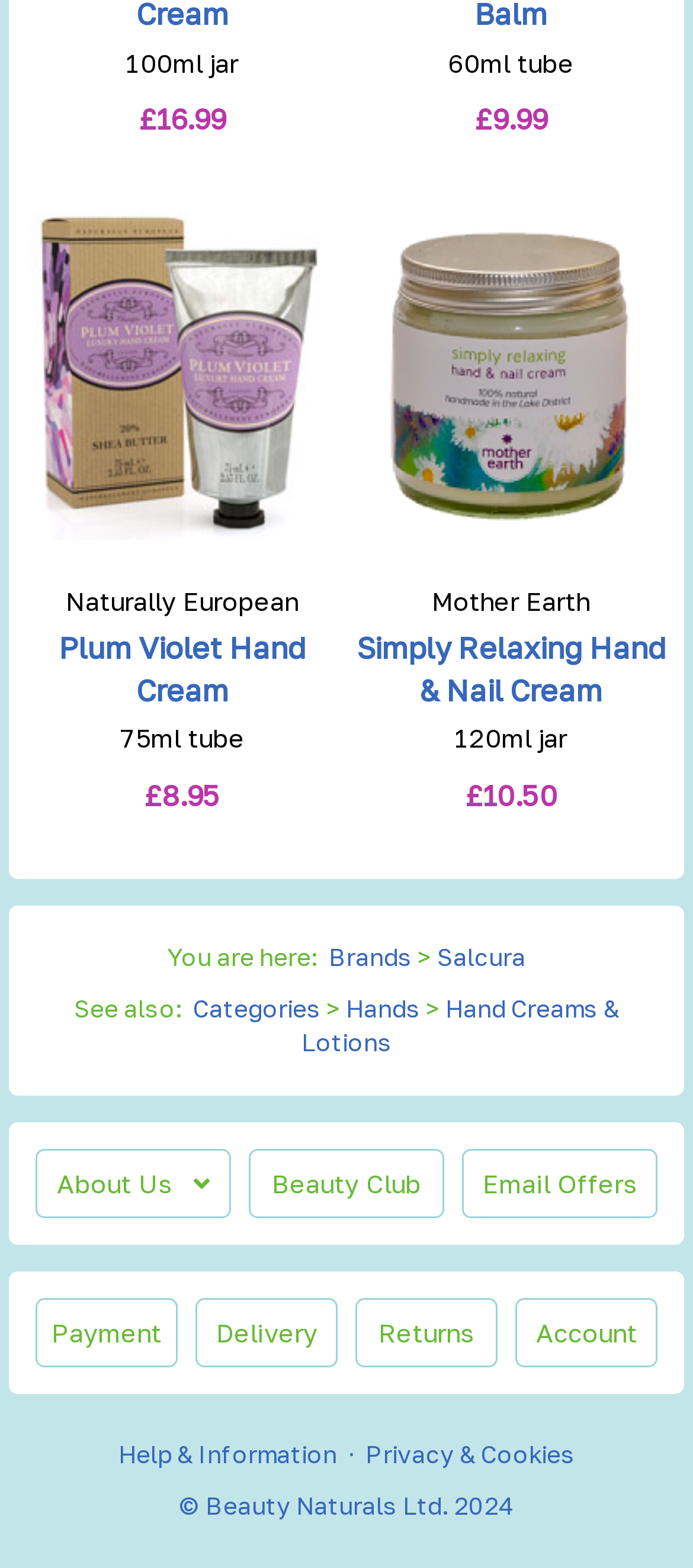Provide the bounding box coordinates for the UI element described in this sentence: "motivation". The coordinates should be four float values between 0 and 1, i.e., [left, top, right, bottom].

None